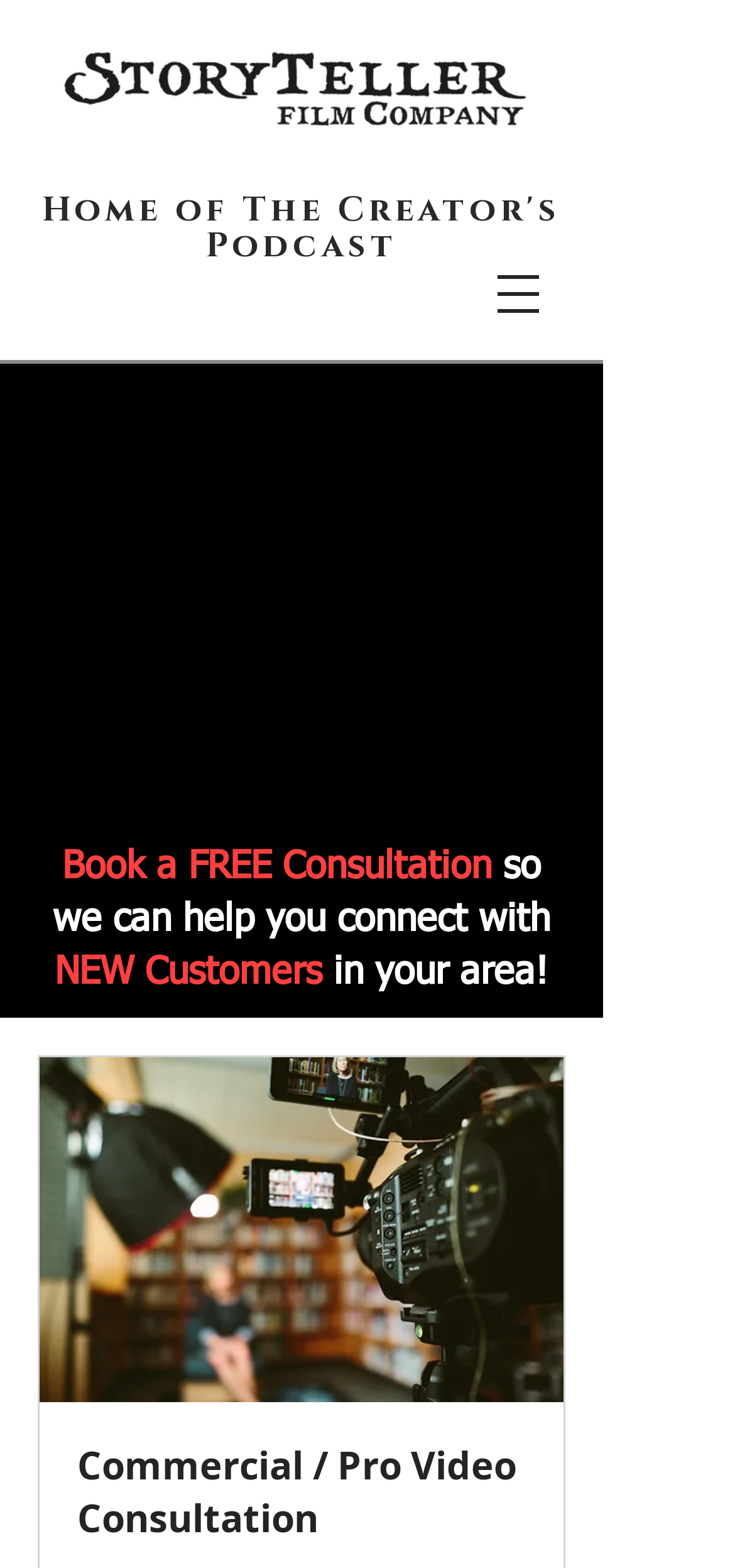Respond with a single word or phrase for the following question: 
What is the name of the podcast mentioned on the webpage?

The Creator's Podcast